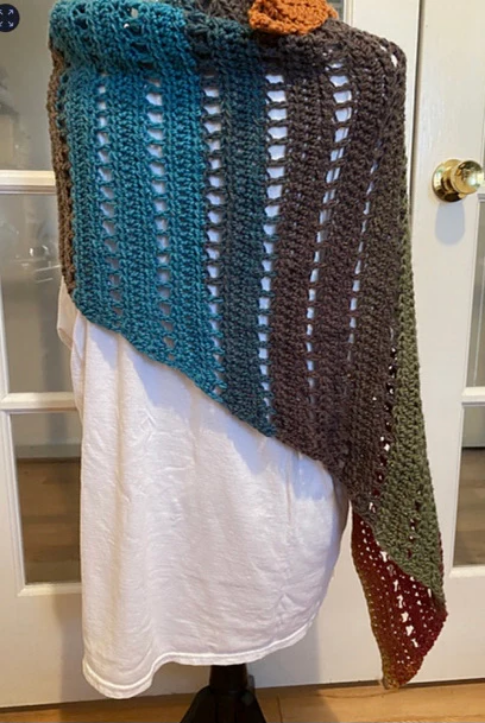Give a one-word or short phrase answer to the question: 
What is the primary material used to make the shawl?

Yarn